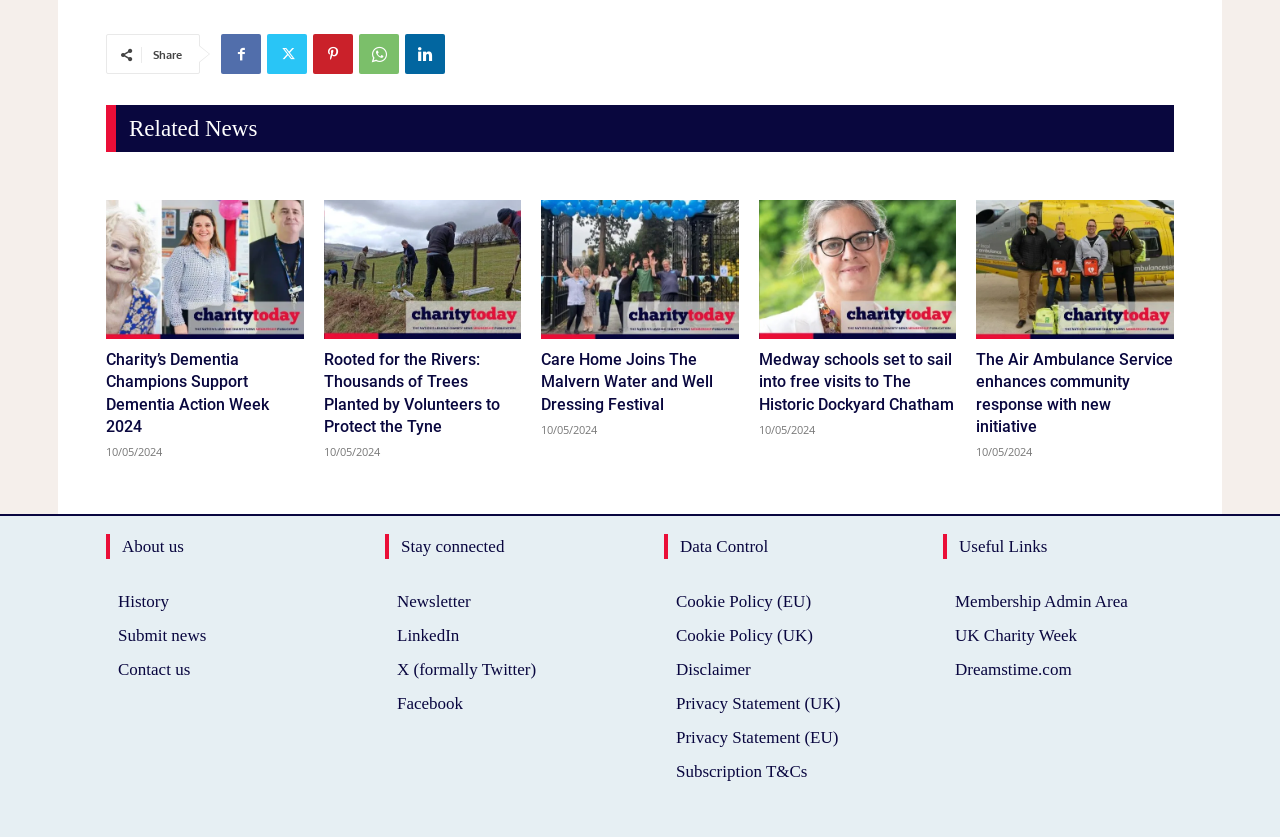Determine the bounding box coordinates for the UI element matching this description: "Contact us".

[0.092, 0.781, 0.263, 0.821]